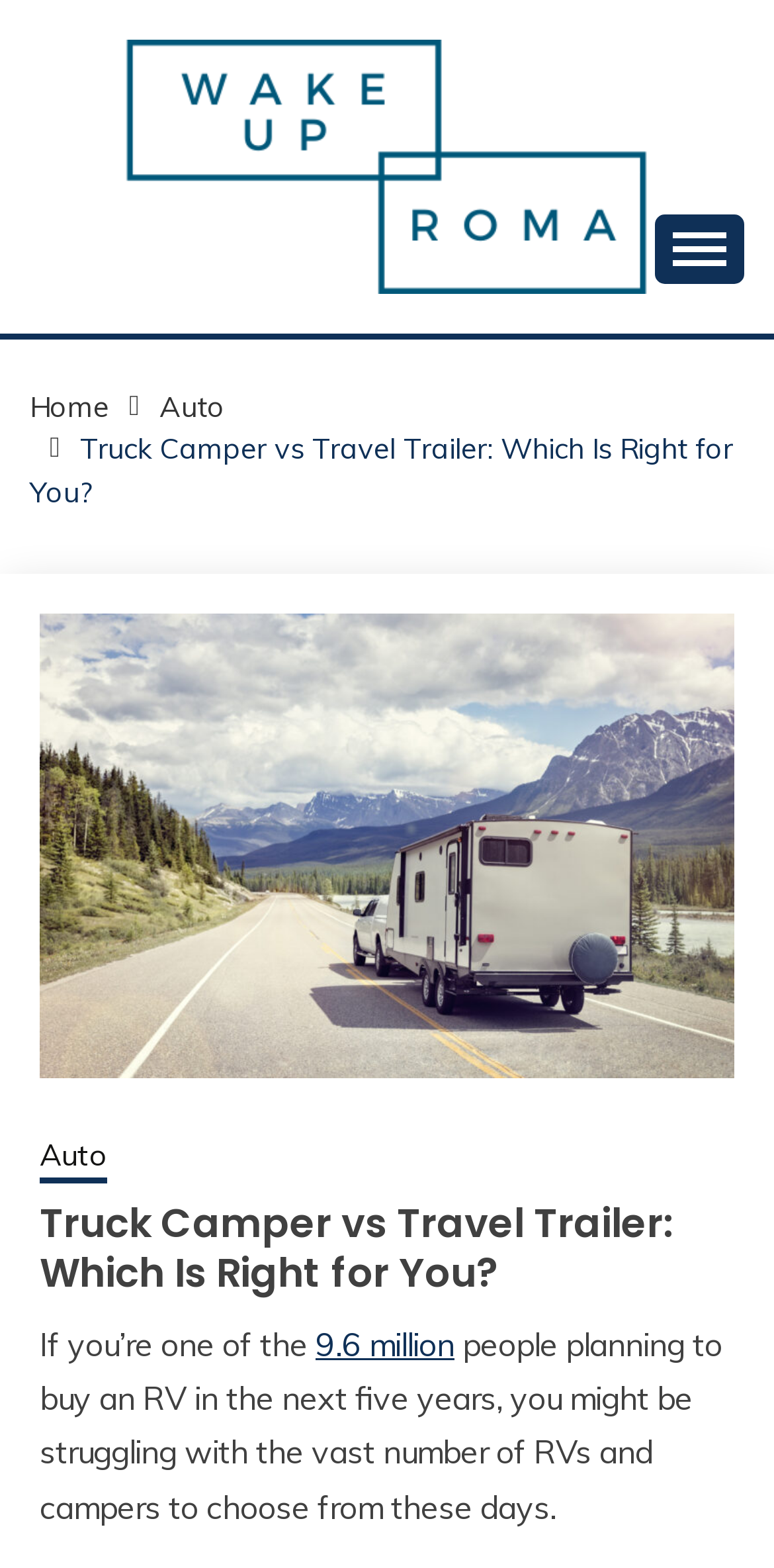Refer to the image and answer the question with as much detail as possible: What is the name of the website?

The name of the website can be found at the top left corner of the webpage, where it says 'Wake Up Roma!' in a logo format, and also as a link with the same text.